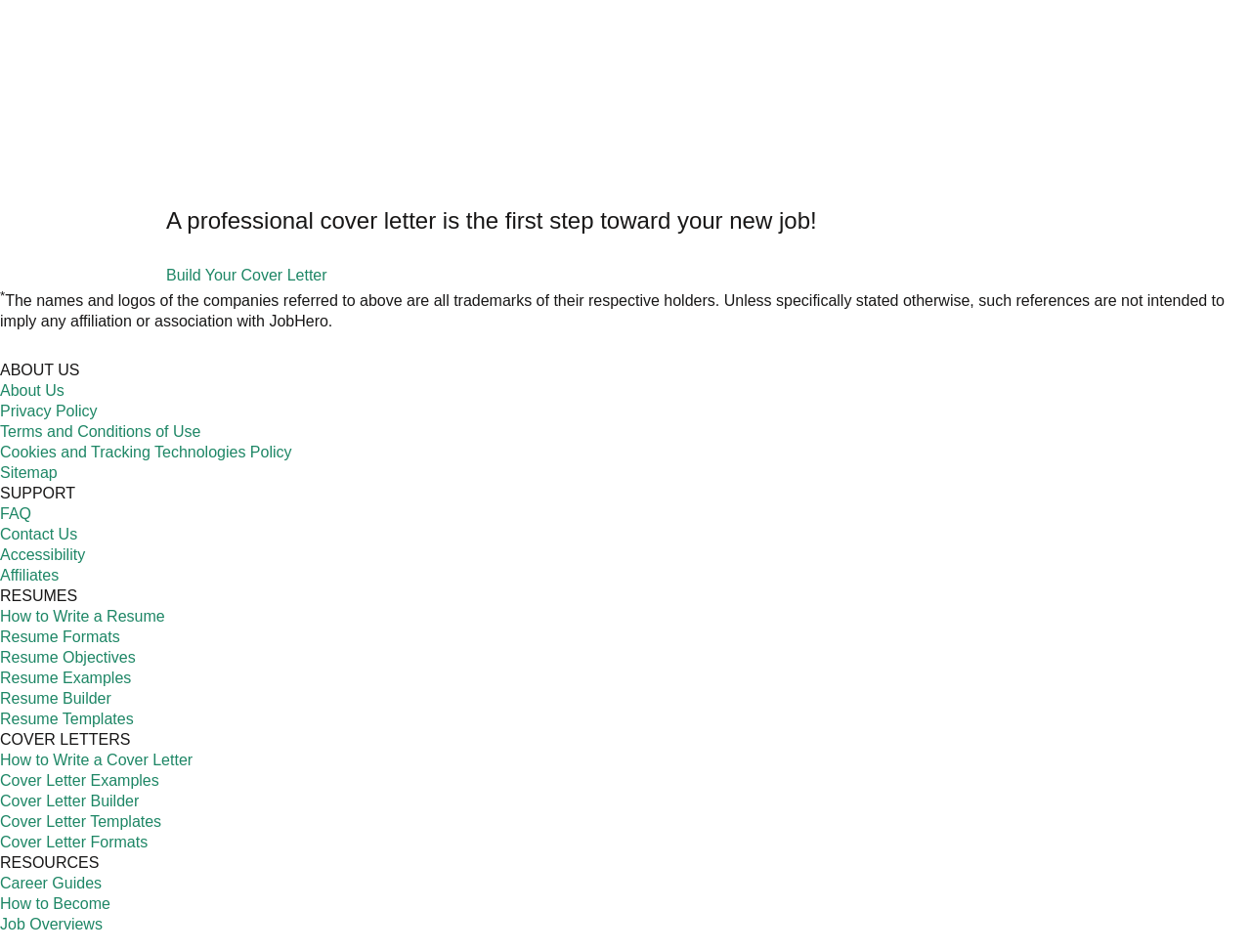Please specify the bounding box coordinates of the clickable region to carry out the following instruction: "Learn about JobHero". The coordinates should be four float numbers between 0 and 1, in the format [left, top, right, bottom].

[0.0, 0.402, 0.051, 0.419]